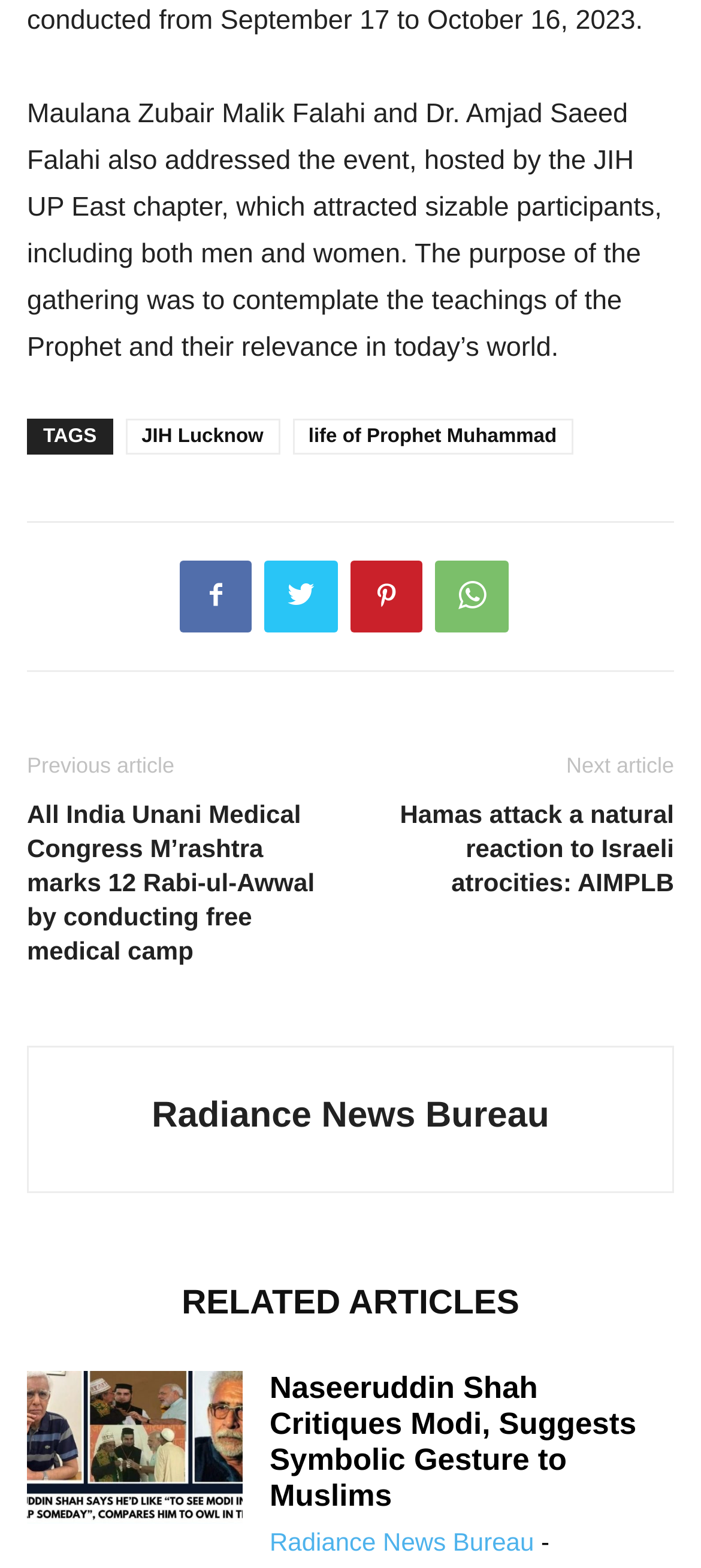Predict the bounding box coordinates of the UI element that matches this description: "PRAYER". The coordinates should be in the format [left, top, right, bottom] with each value between 0 and 1.

None